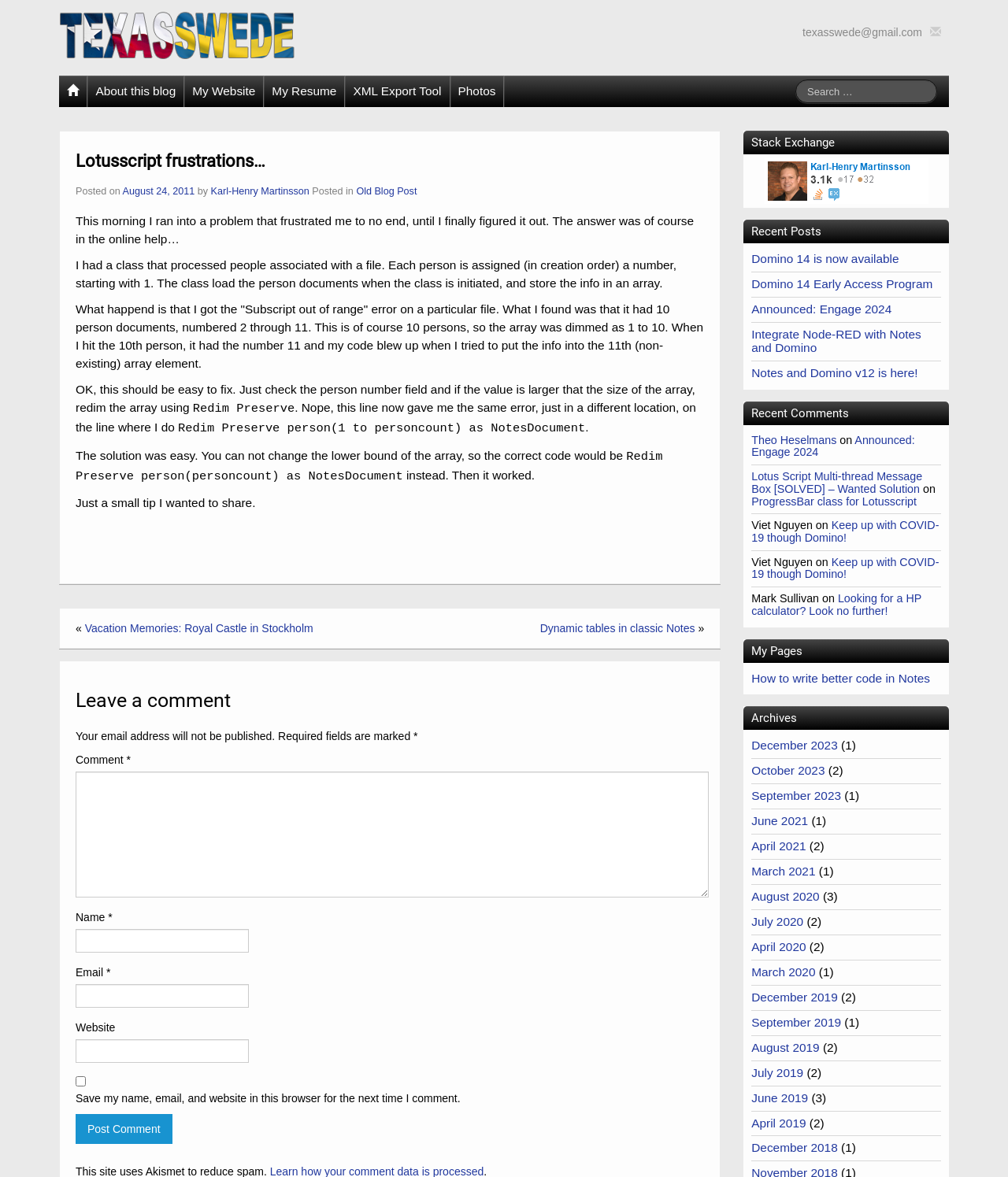Can you provide the bounding box coordinates for the element that should be clicked to implement the instruction: "Leave a comment"?

[0.075, 0.582, 0.699, 0.609]